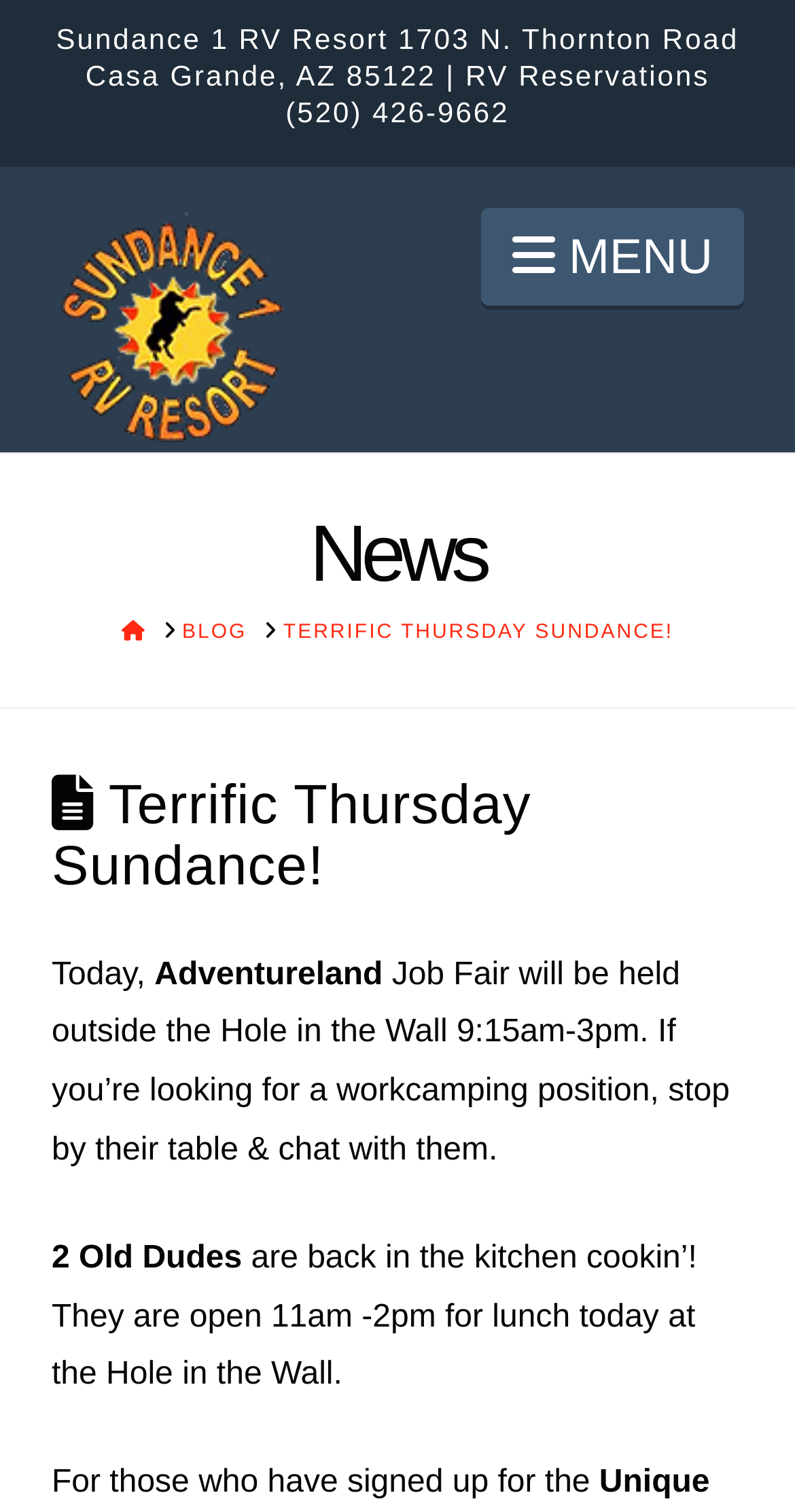What is the address of Sundance 1 RV Resort?
Please answer the question with a detailed response using the information from the screenshot.

I found the address by looking at the static text element at the top of the page, which contains the resort's name, address, and phone number.